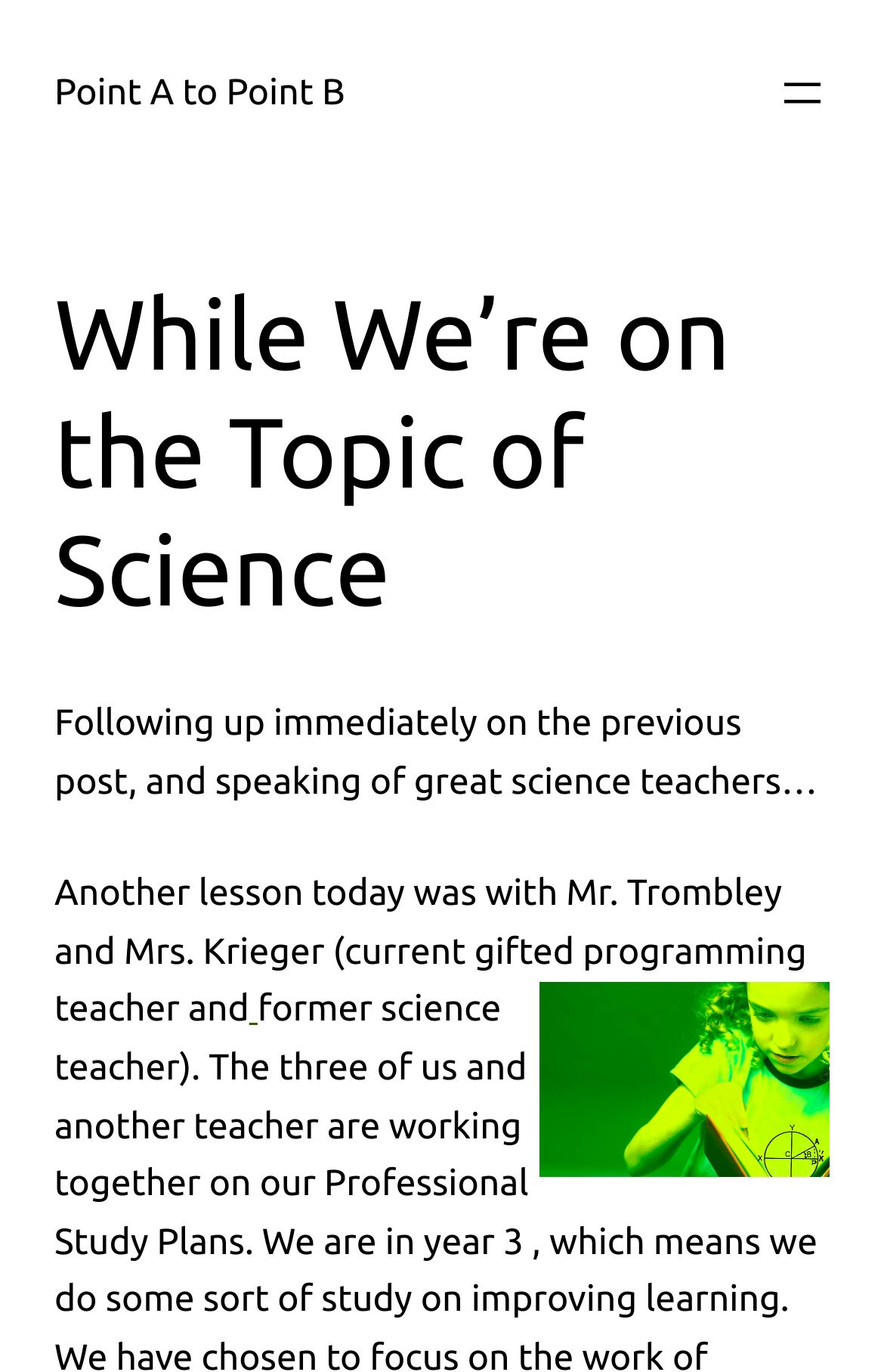Explain in detail what is displayed on the webpage.

The webpage is titled "While We’re on the Topic of Science | Point A to Point B" and has a prominent link with the same text at the top left corner. To the top right, there is a button labeled "Open menu". Below the title, there is a heading with the same text, "While We’re on the Topic of Science", spanning across the top section of the page.

The main content of the page consists of two paragraphs of text. The first paragraph starts with "Following up immediately on the previous post, and speaking of great science teachers…" and is located below the heading. The second paragraph begins with "Another lesson today was with Mr. Trombley and Mrs. Krieger (current gifted programming teacher and" and is positioned below the first paragraph.

To the right of the second paragraph, there is a small link with no text, and above it, there is an image of a little girl reading a book, which takes up a significant portion of the right side of the page.